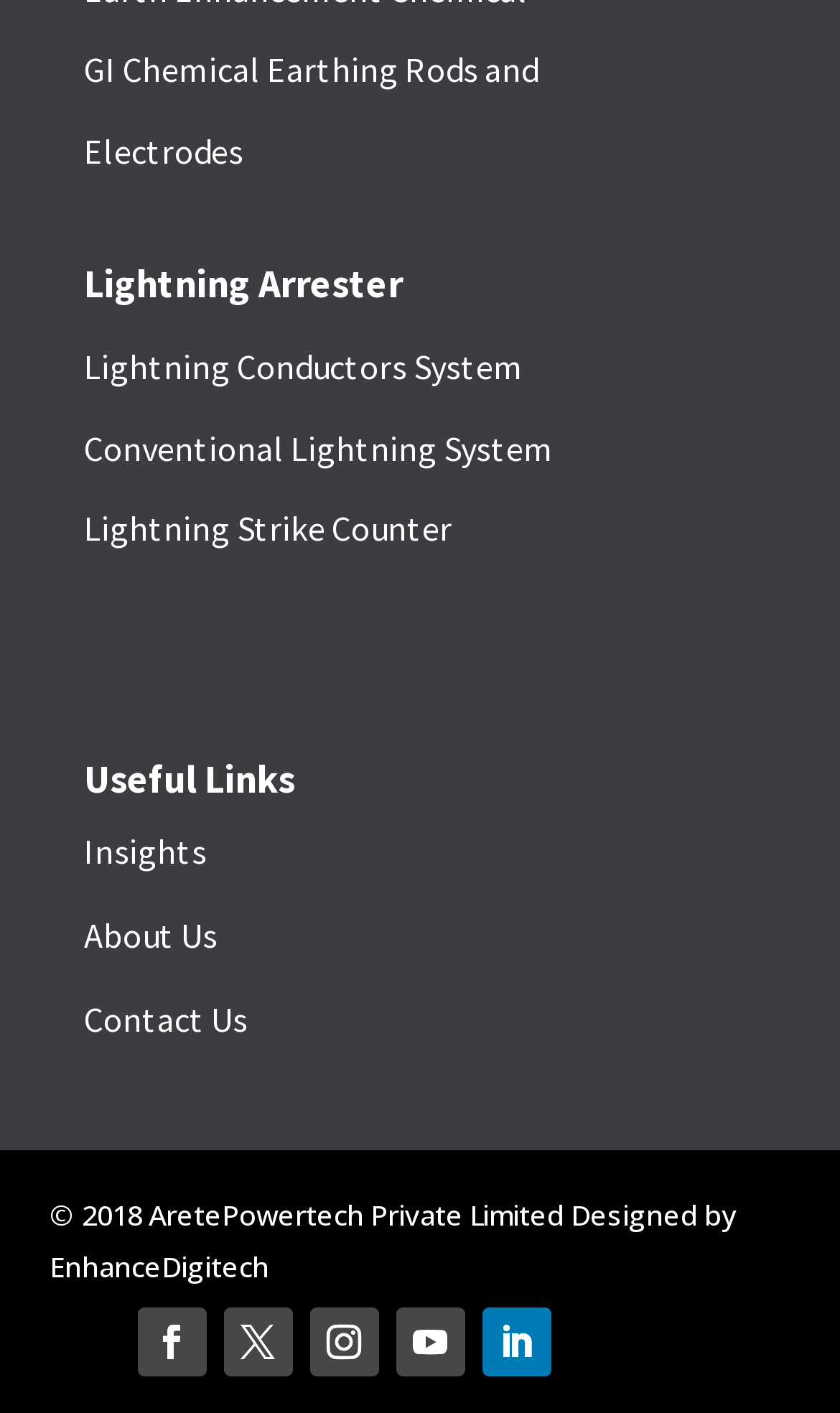Provide a brief response to the question below using a single word or phrase: 
How many useful links are there?

3